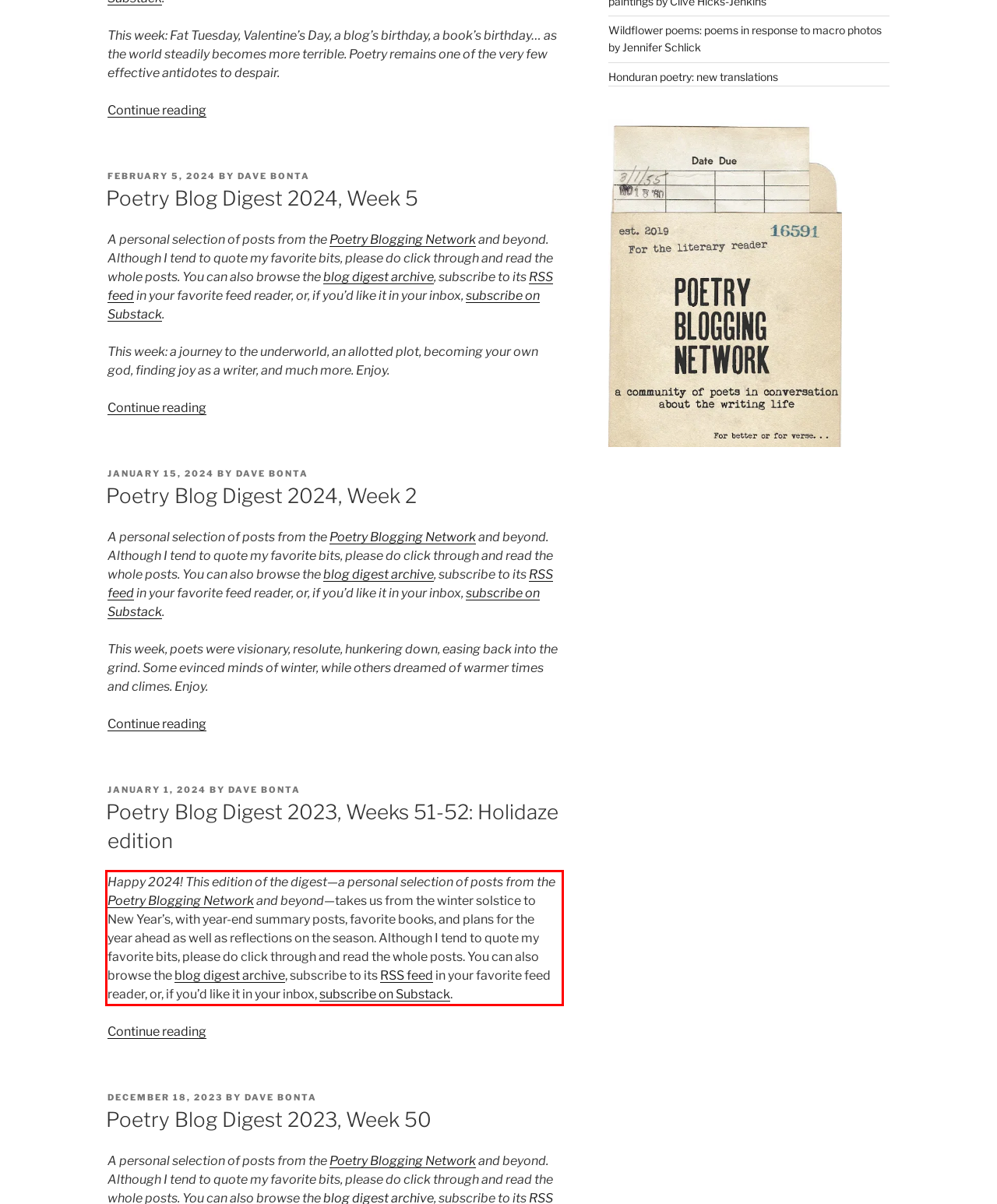Please perform OCR on the UI element surrounded by the red bounding box in the given webpage screenshot and extract its text content.

Happy 2024! This edition of the digest—a personal selection of posts from the Poetry Blogging Network and beyond—takes us from the winter solstice to New Year’s, with year-end summary posts, favorite books, and plans for the year ahead as well as reflections on the season. Although I tend to quote my favorite bits, please do click through and read the whole posts. You can also browse the blog digest archive, subscribe to its RSS feed in your favorite feed reader, or, if you’d like it in your inbox, subscribe on Substack.